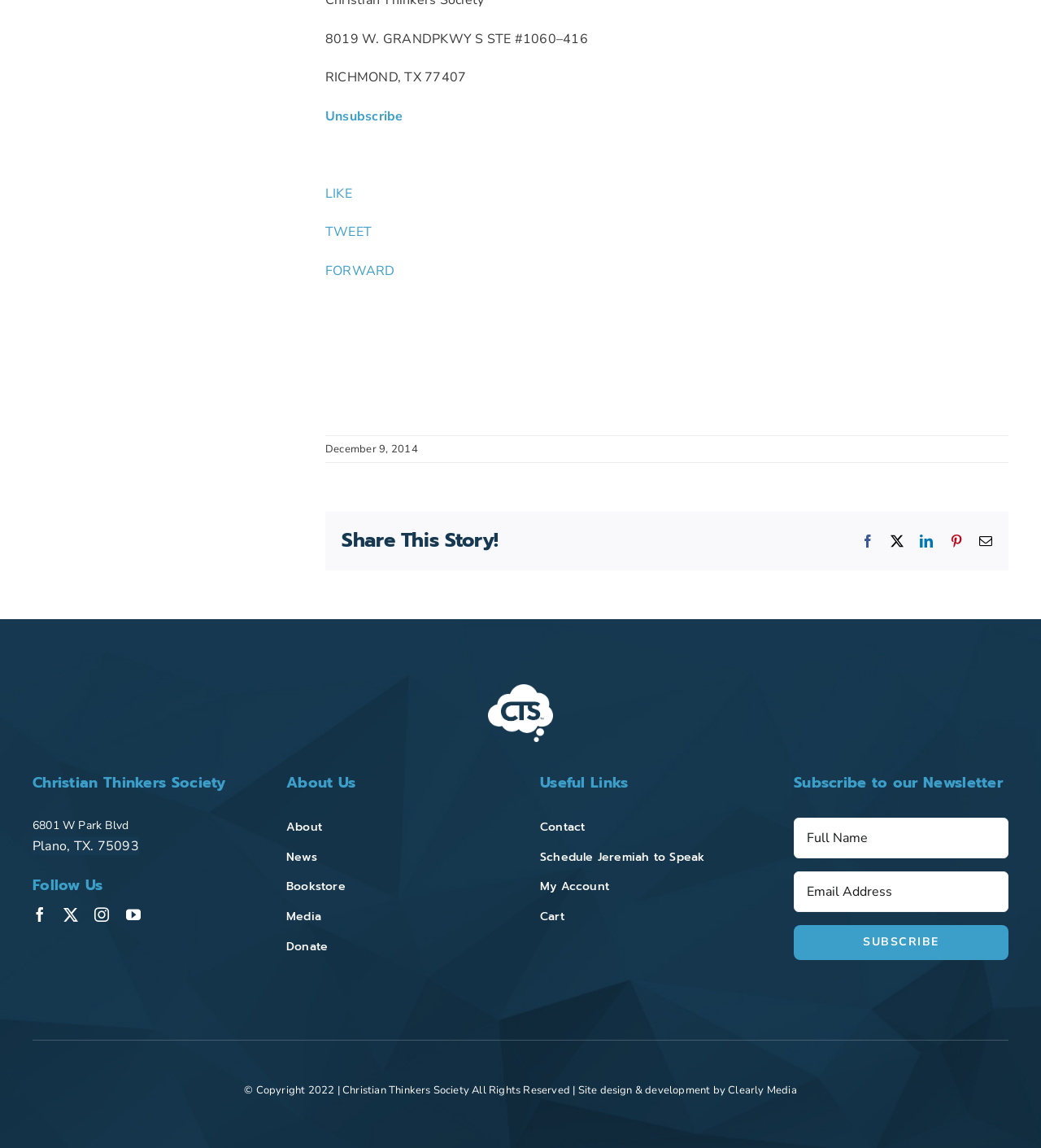Using the details in the image, give a detailed response to the question below:
What is the name of the organization?

The name of the organization can be found in the heading element with the text 'Christian Thinkers Society' located at the top of the webpage, and also in the image element with the same text.